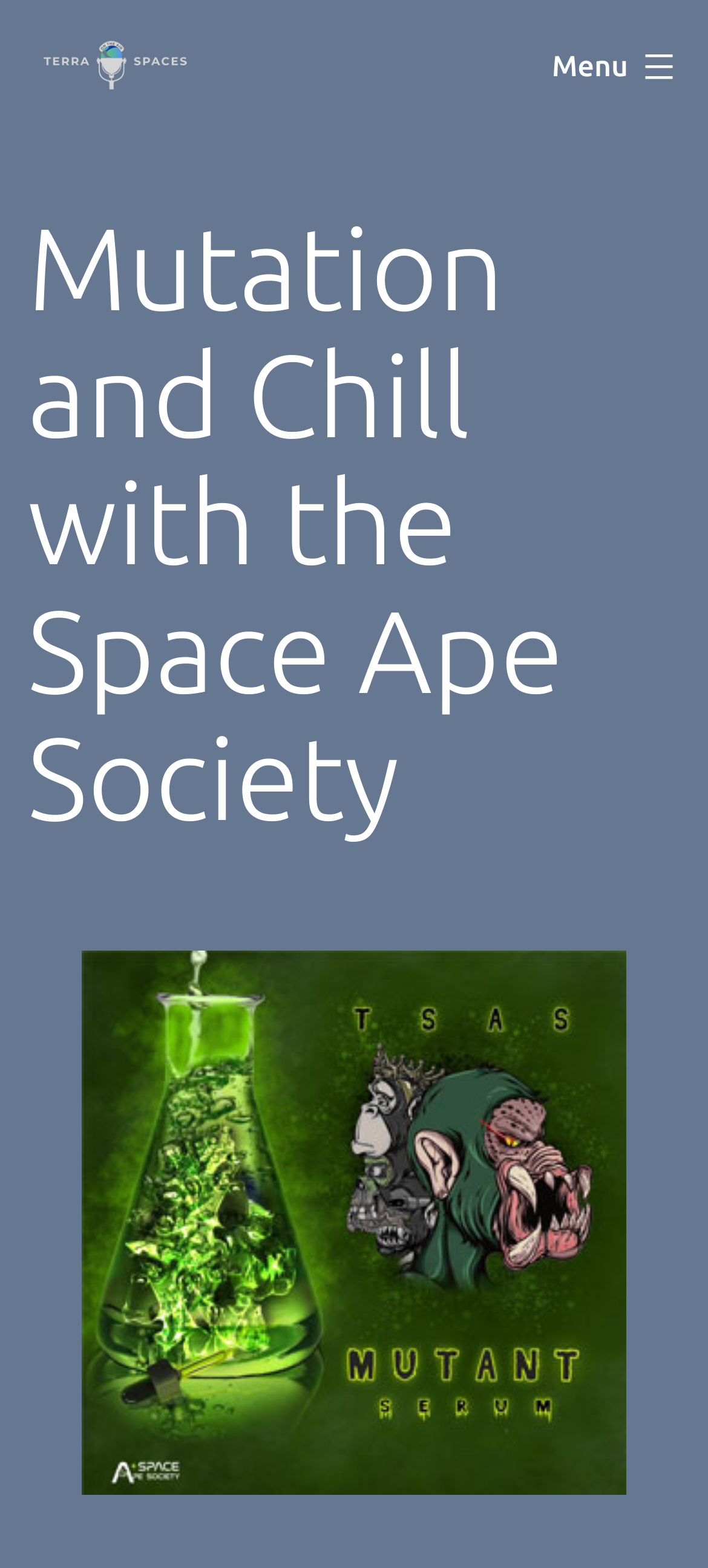Give a one-word or short phrase answer to the question: 
What is the theme of the image?

Space